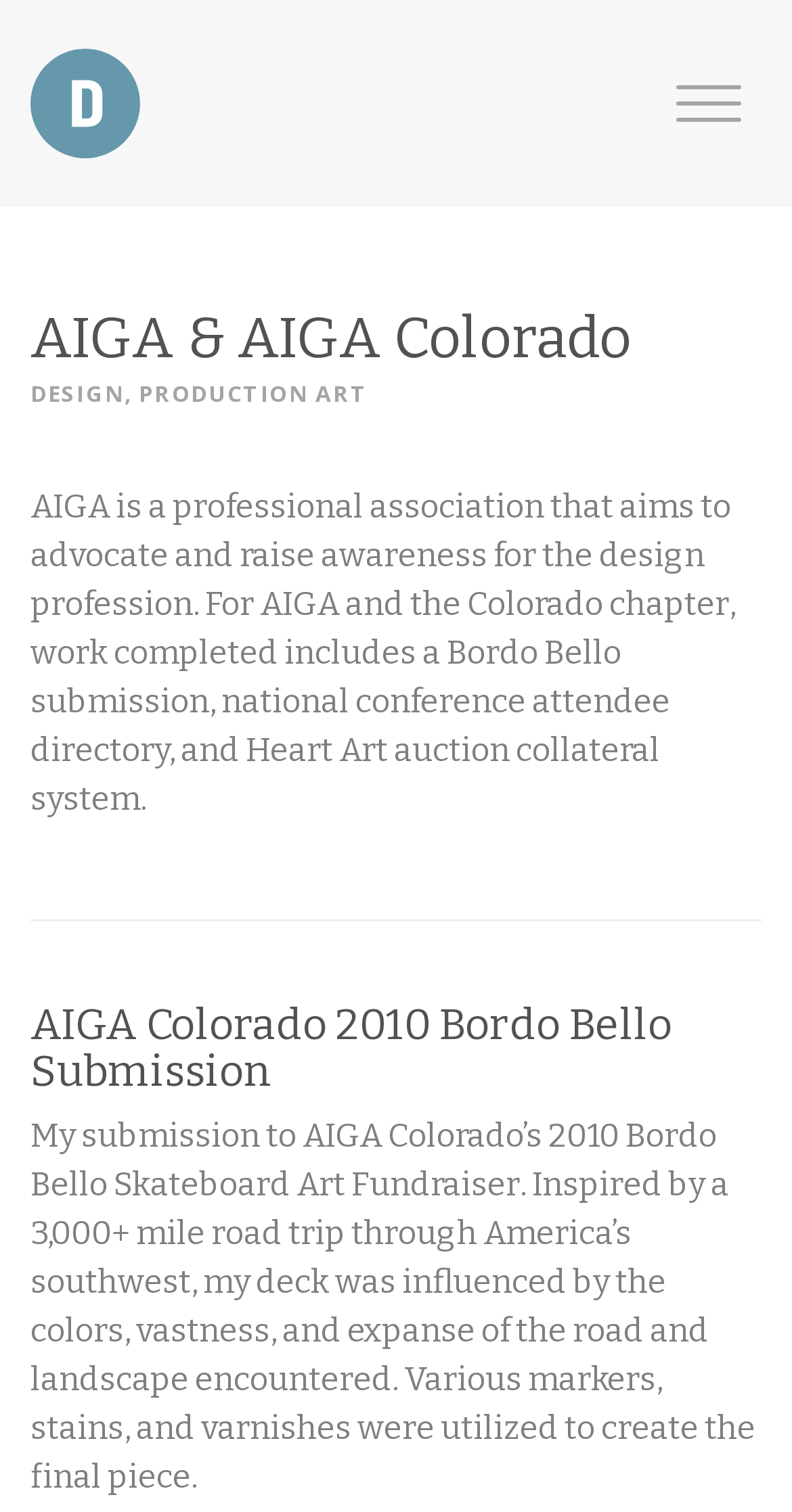Please provide the bounding box coordinates in the format (top-left x, top-left y, bottom-right x, bottom-right y). Remember, all values are floating point numbers between 0 and 1. What is the bounding box coordinate of the region described as: David Hilgier

[0.038, 0.032, 0.177, 0.105]